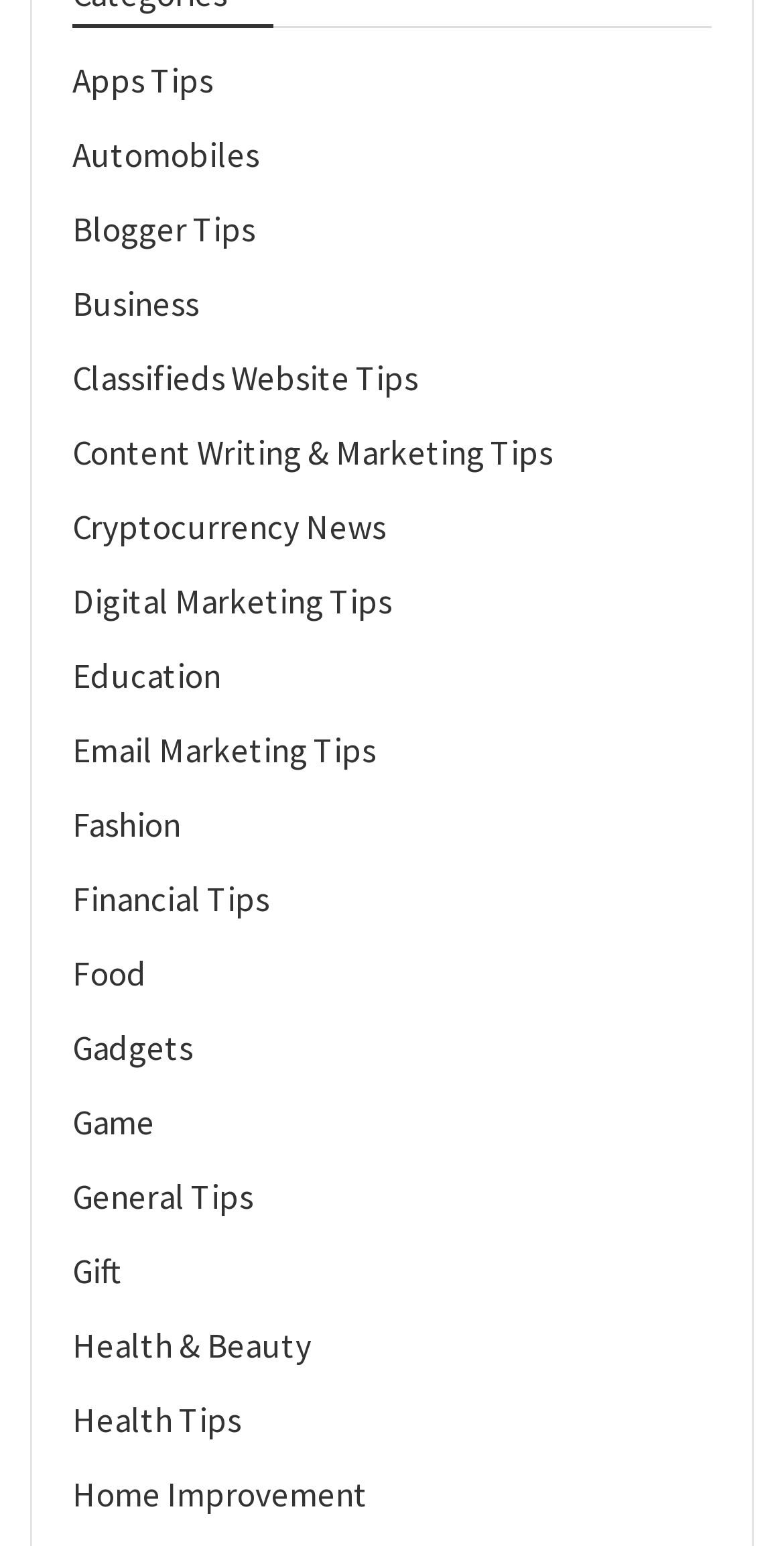What is the category that comes after 'Cryptocurrency News'?
Relying on the image, give a concise answer in one word or a brief phrase.

Digital Marketing Tips